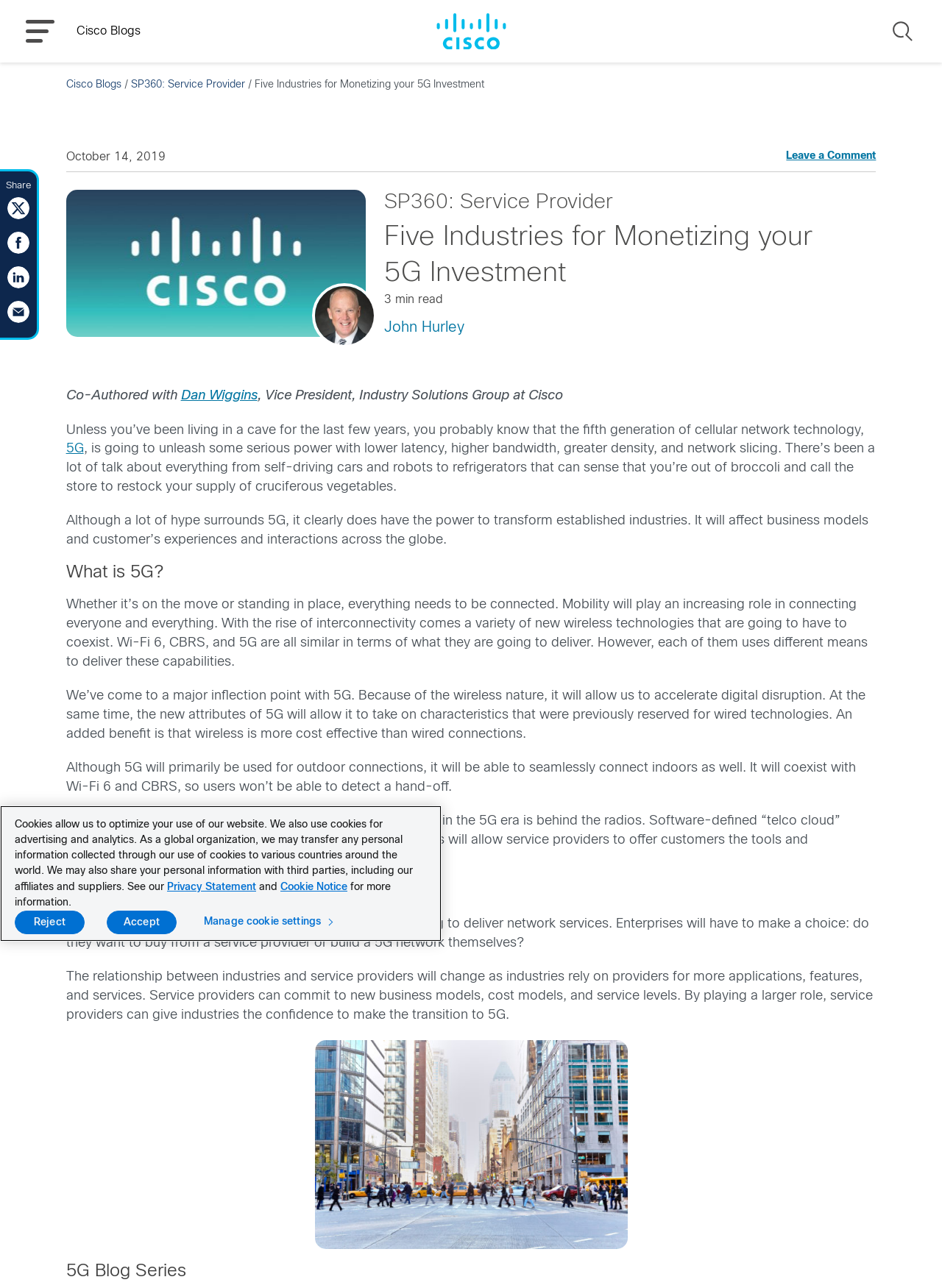Please give a one-word or short phrase response to the following question: 
What is the topic of this blog series?

5G